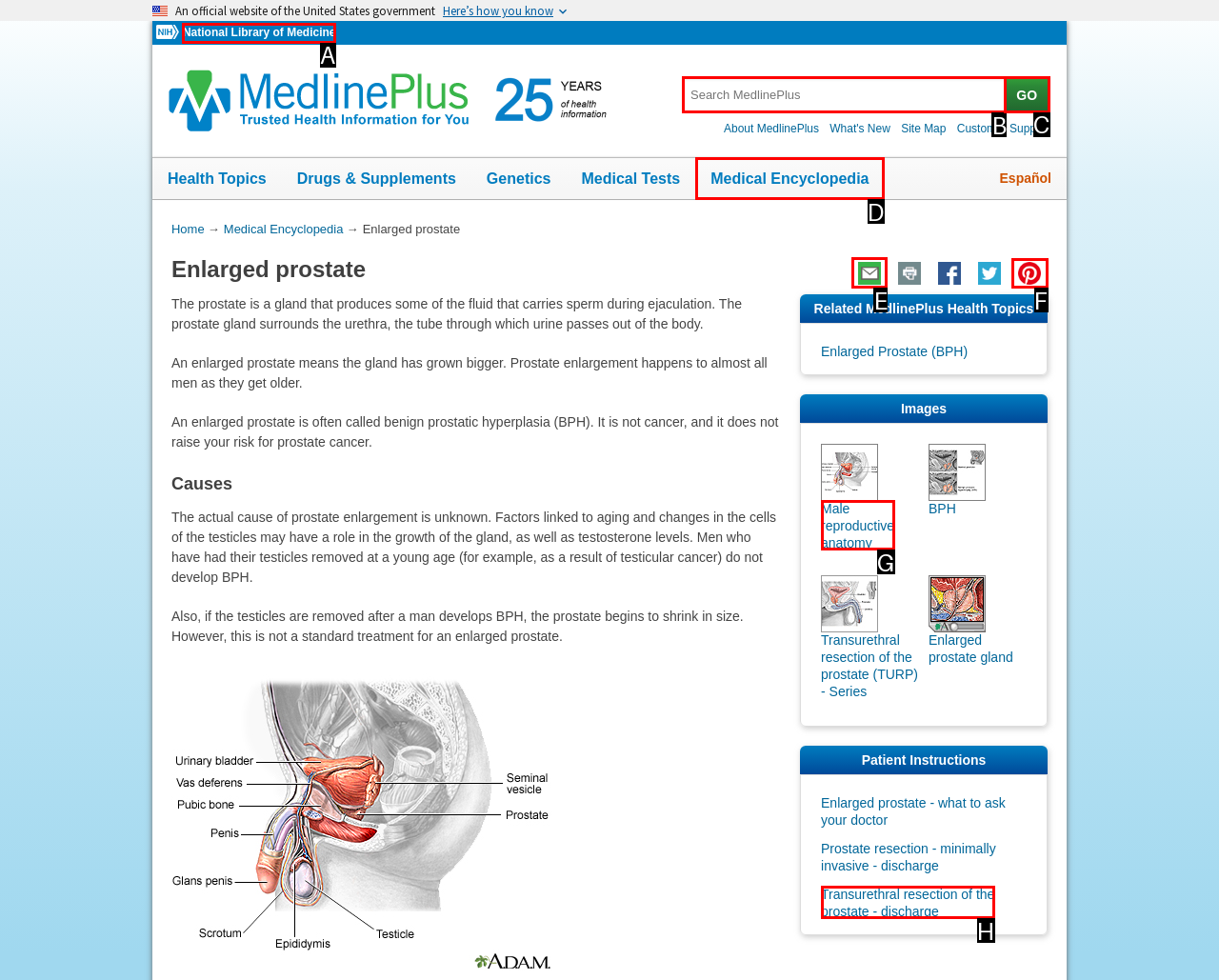Identify the appropriate lettered option to execute the following task: Email this page to a friend
Respond with the letter of the selected choice.

E